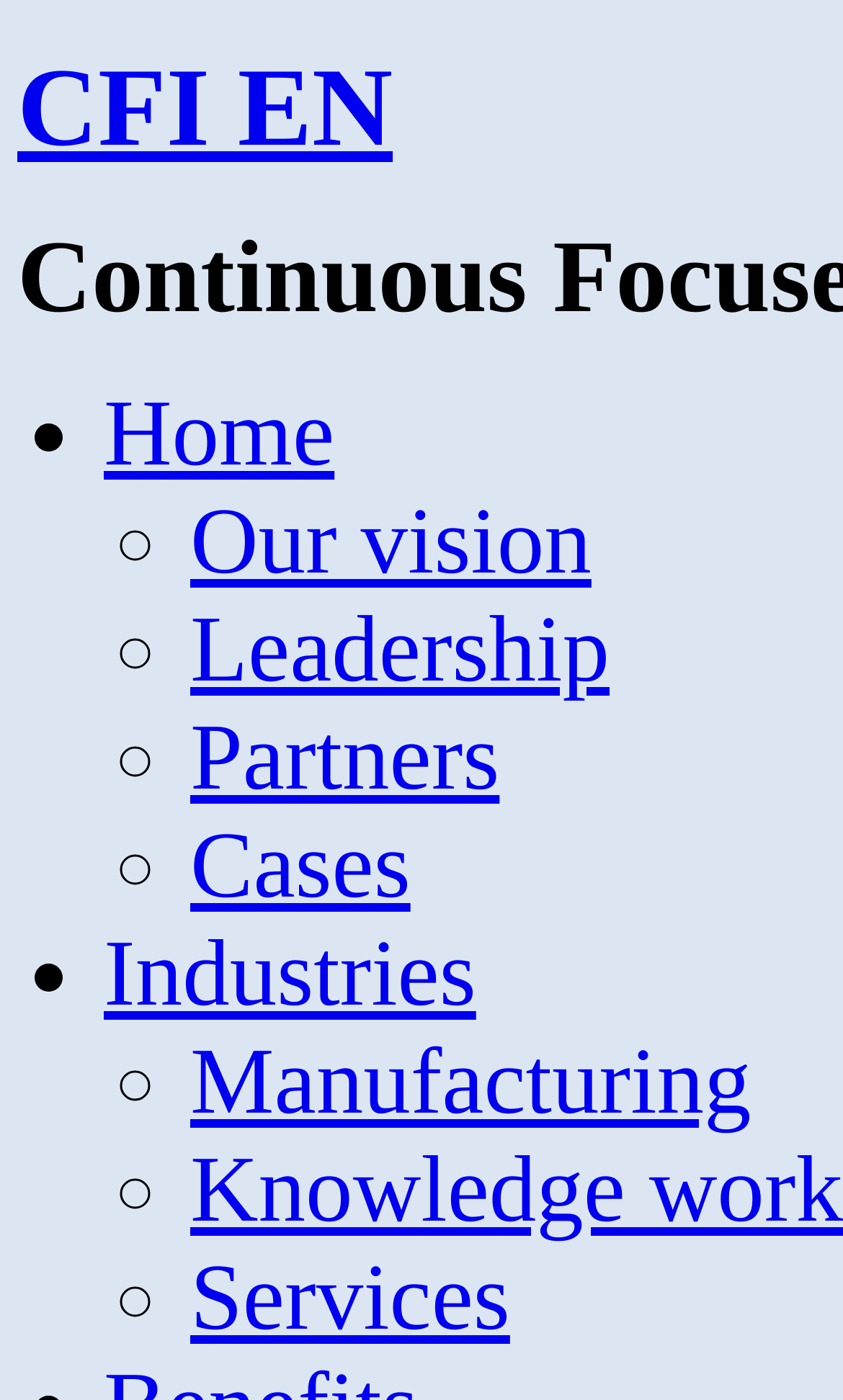Identify the bounding box coordinates necessary to click and complete the given instruction: "explore industries".

[0.123, 0.659, 0.565, 0.733]